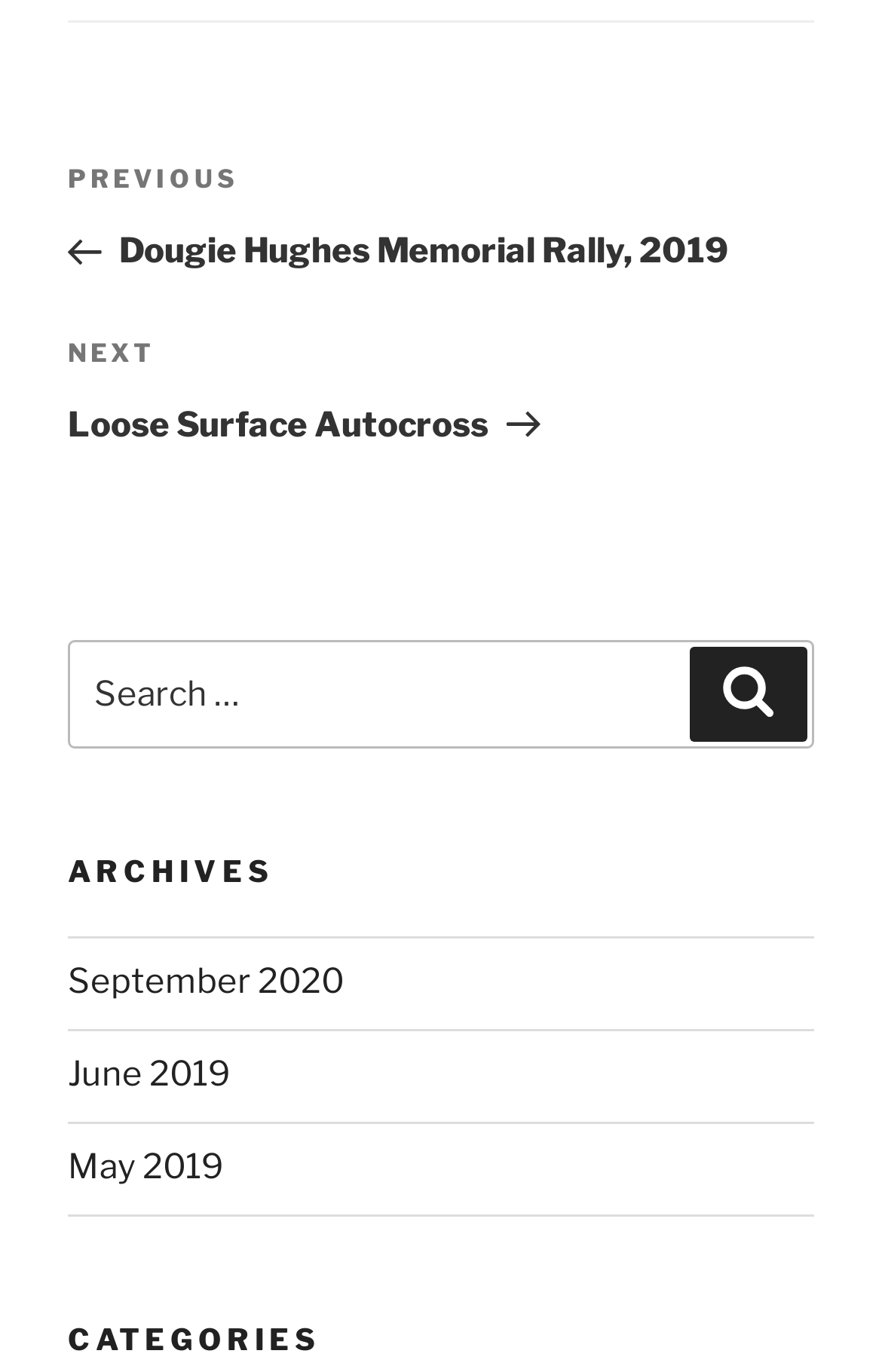What are the available archives?
Based on the image, answer the question with as much detail as possible.

I found a section labeled 'Archives' which contains links to 'September 2020', 'June 2019', and 'May 2019'. This suggests that these are the available archives on the website.